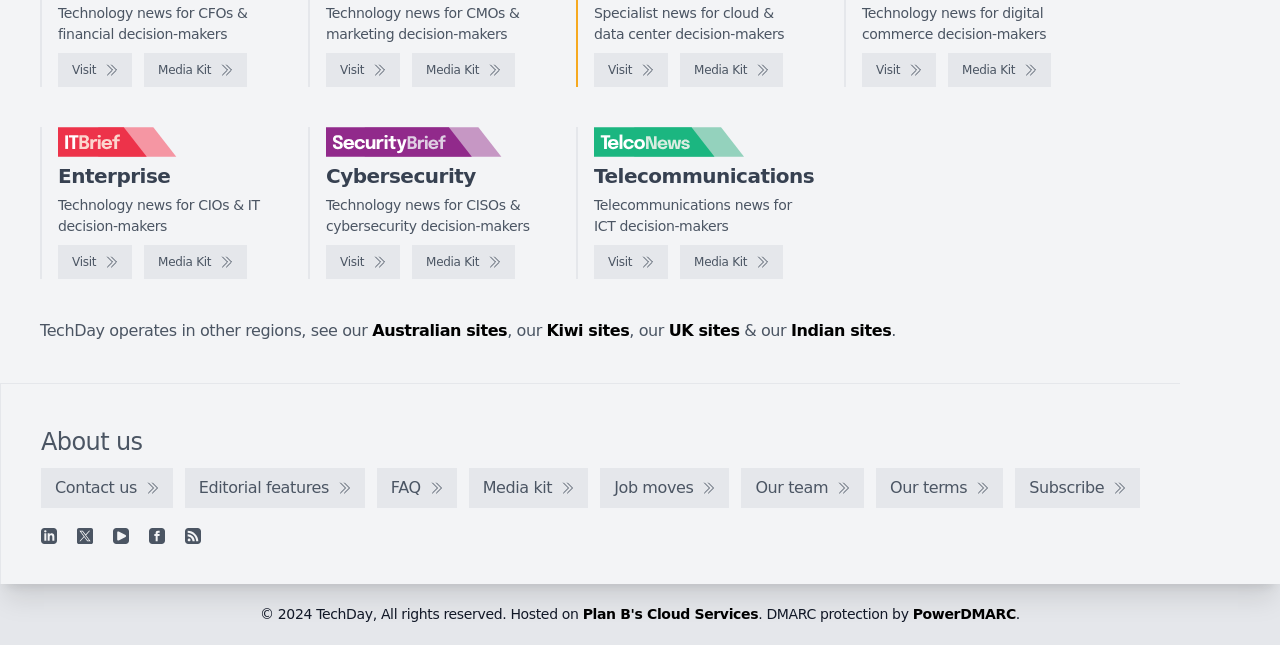Identify the bounding box of the UI element described as follows: "PowerDMARC". Provide the coordinates as four float numbers in the range of 0 to 1 [left, top, right, bottom].

[0.713, 0.94, 0.794, 0.964]